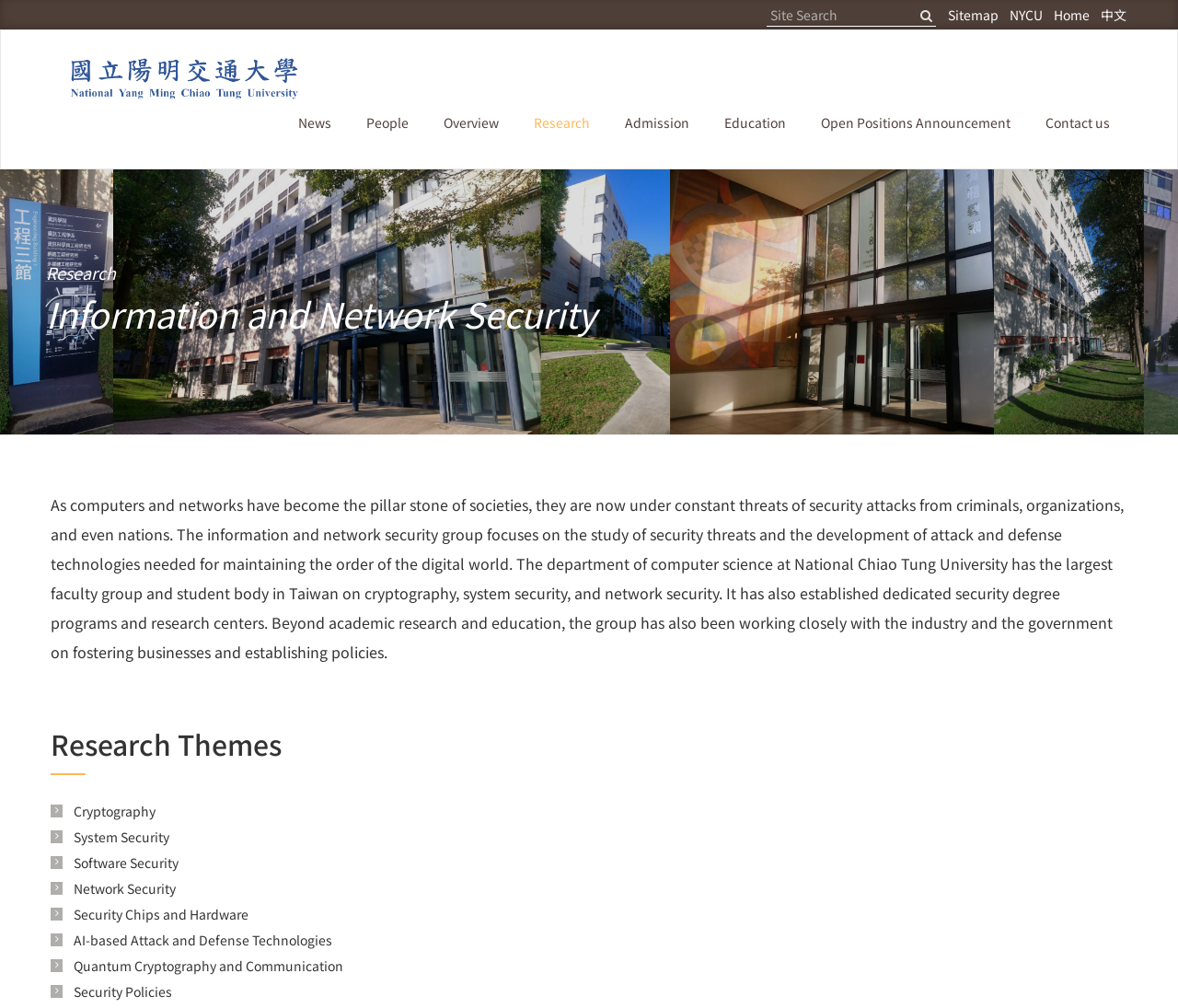What is the purpose of the 'Site Search' textbox?
Look at the screenshot and provide an in-depth answer.

The 'Site Search' textbox is likely used to search for specific content within the website, allowing users to quickly find relevant information.